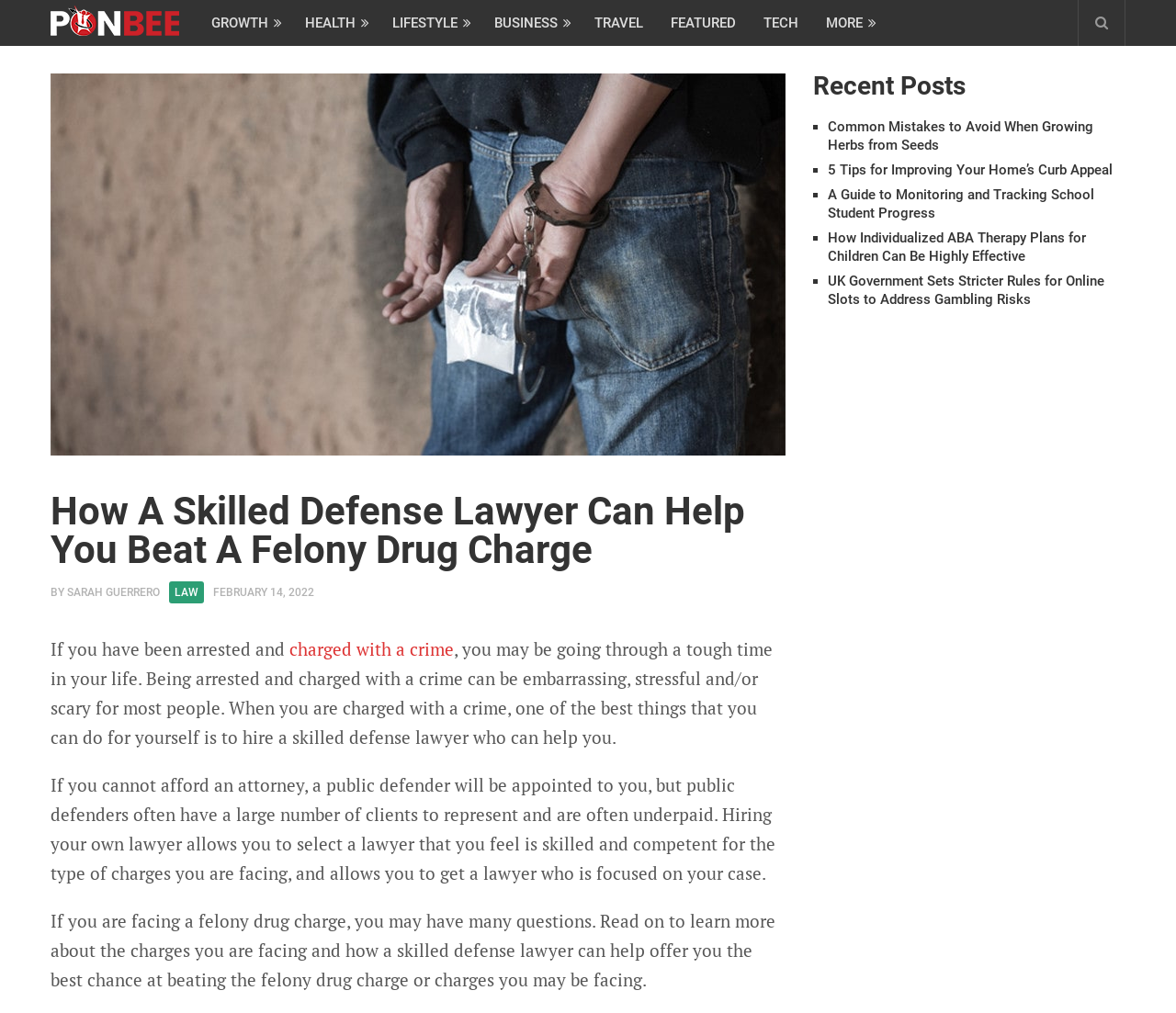Identify the bounding box coordinates necessary to click and complete the given instruction: "Read the article by 'SARAH GUERRERO'".

[0.057, 0.578, 0.136, 0.591]